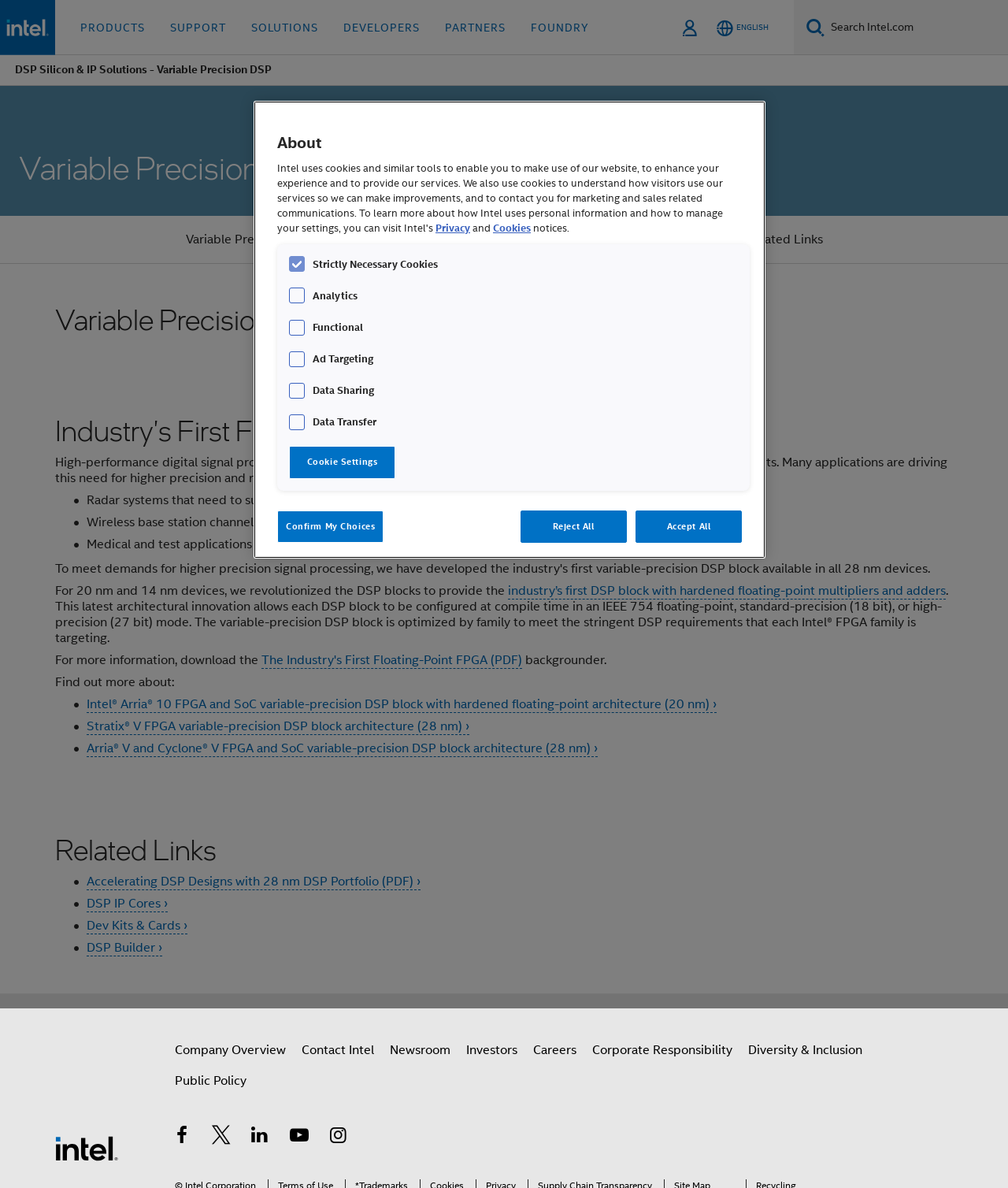Could you provide the bounding box coordinates for the portion of the screen to click to complete this instruction: "Click the Industry’s First FPGA with IEEE 754 Floating Point link"?

[0.38, 0.182, 0.671, 0.221]